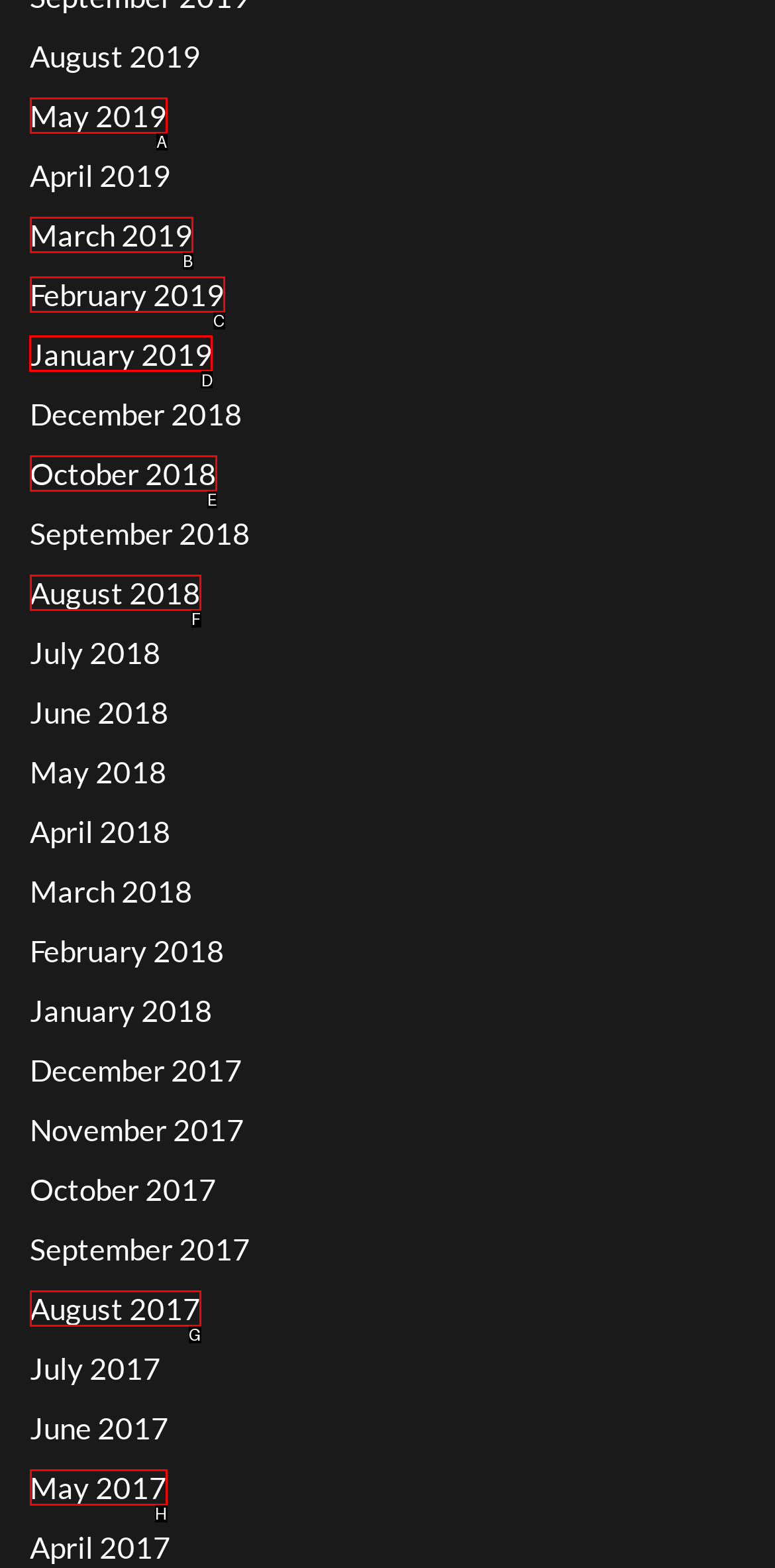Tell me the letter of the UI element to click in order to accomplish the following task: check January 2019
Answer with the letter of the chosen option from the given choices directly.

D